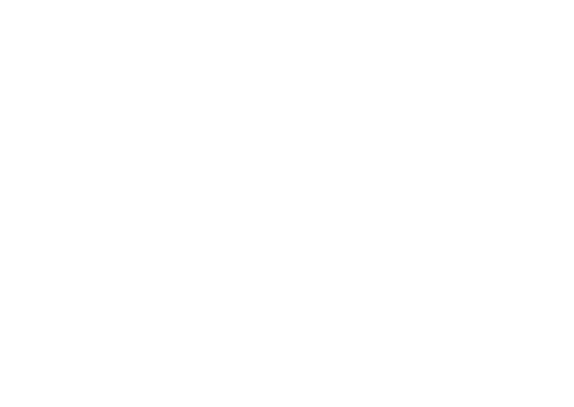Describe all the important aspects and details of the image.

The image depicts a group of board members gathered at a social function, highlighting their camaraderie and collaboration. This scene encapsulates the spirit of community among Connecticut dental professionals, who are encouraged to connect at various political fundraising events throughout the year. Engaging with legislators directly, these professionals aim to foster relationships that champion their collective goals and interests. The backdrop of this event underscores the importance of networking within the dental community, inviting potential participants to stay tuned for upcoming opportunities to join.